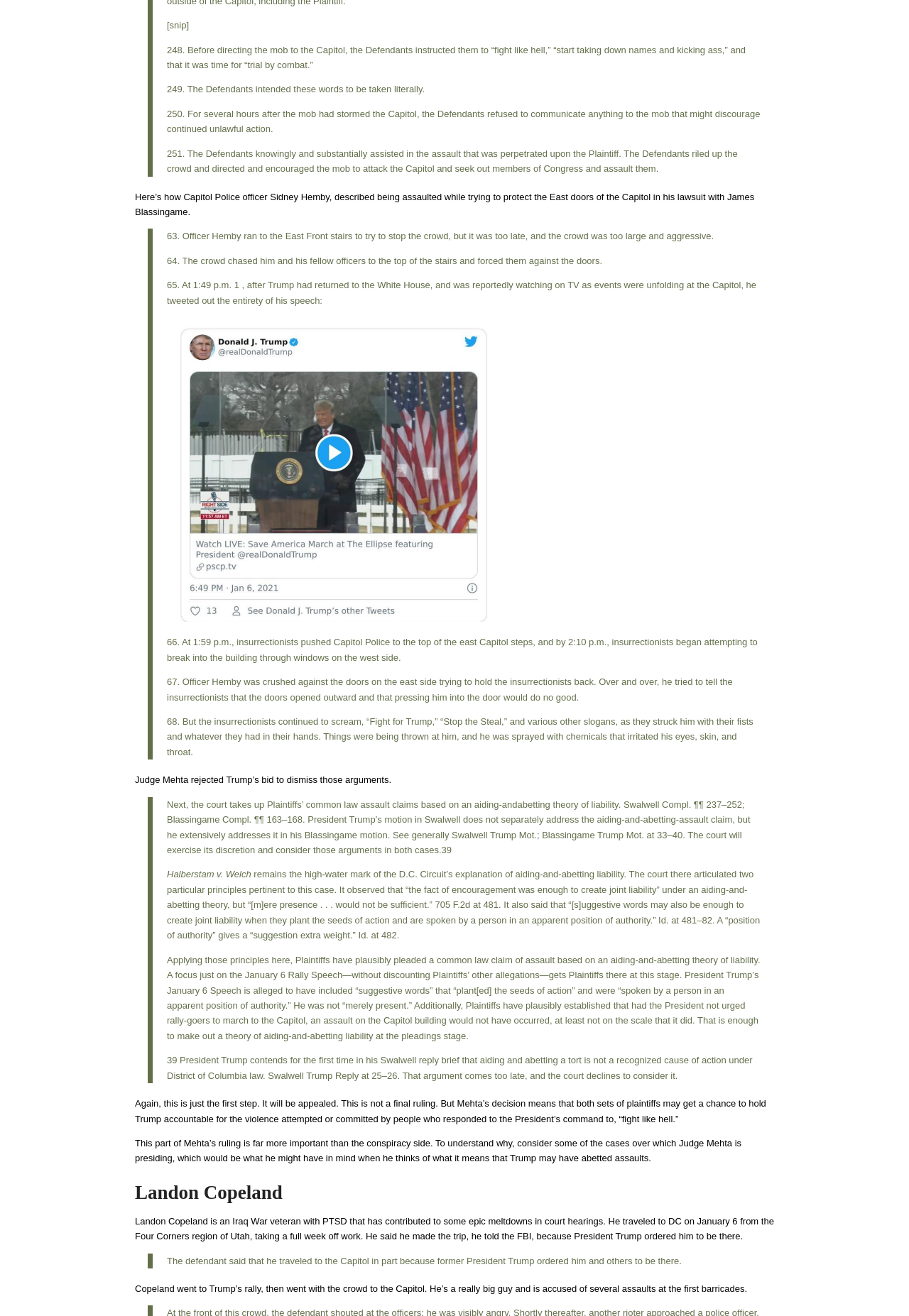Using the webpage screenshot, locate the HTML element that fits the following description and provide its bounding box: "is accused of several assaults".

[0.587, 0.975, 0.721, 0.983]